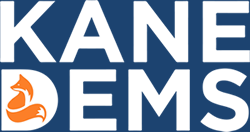Offer an in-depth caption of the image, mentioning all notable aspects.

The image features the logo of the Kane County Democratic Central Committee, commonly referred to as "Kane Dems." The logo is prominently displayed with bold, white lettering spelling out "KAN DEMS" against a dark blue background. To the left of the text, there is a stylized orange fox, symbolizing the Democratic Party's identity and character. This visual representation emphasizes the committee's dedication to Democratic values and community engagement in Kane County, reflecting its mission to foster political involvement and support for Democratic candidates in the region.